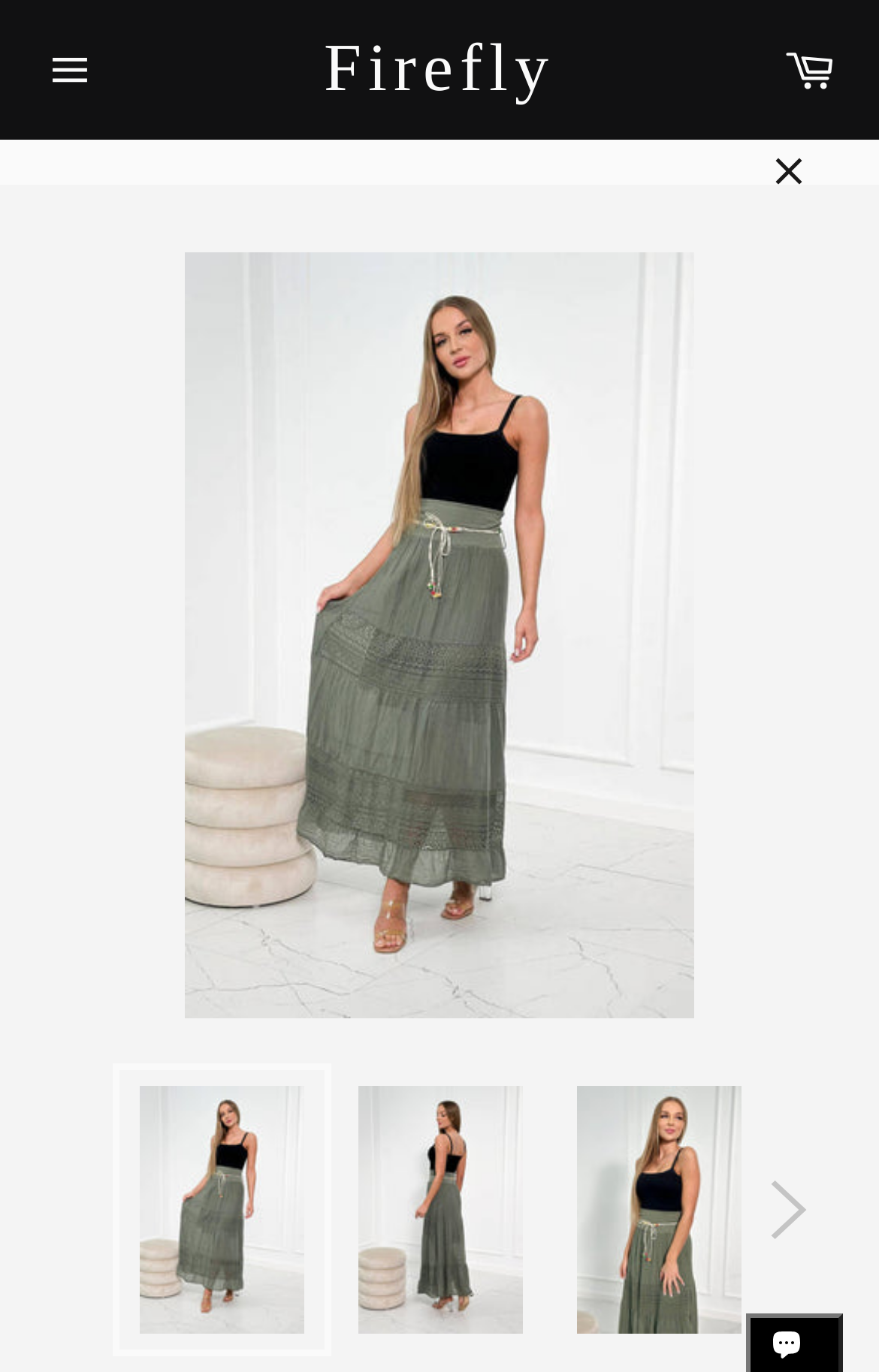Please identify the bounding box coordinates of the element that needs to be clicked to perform the following instruction: "Navigate to Firefly".

[0.368, 0.017, 0.632, 0.085]